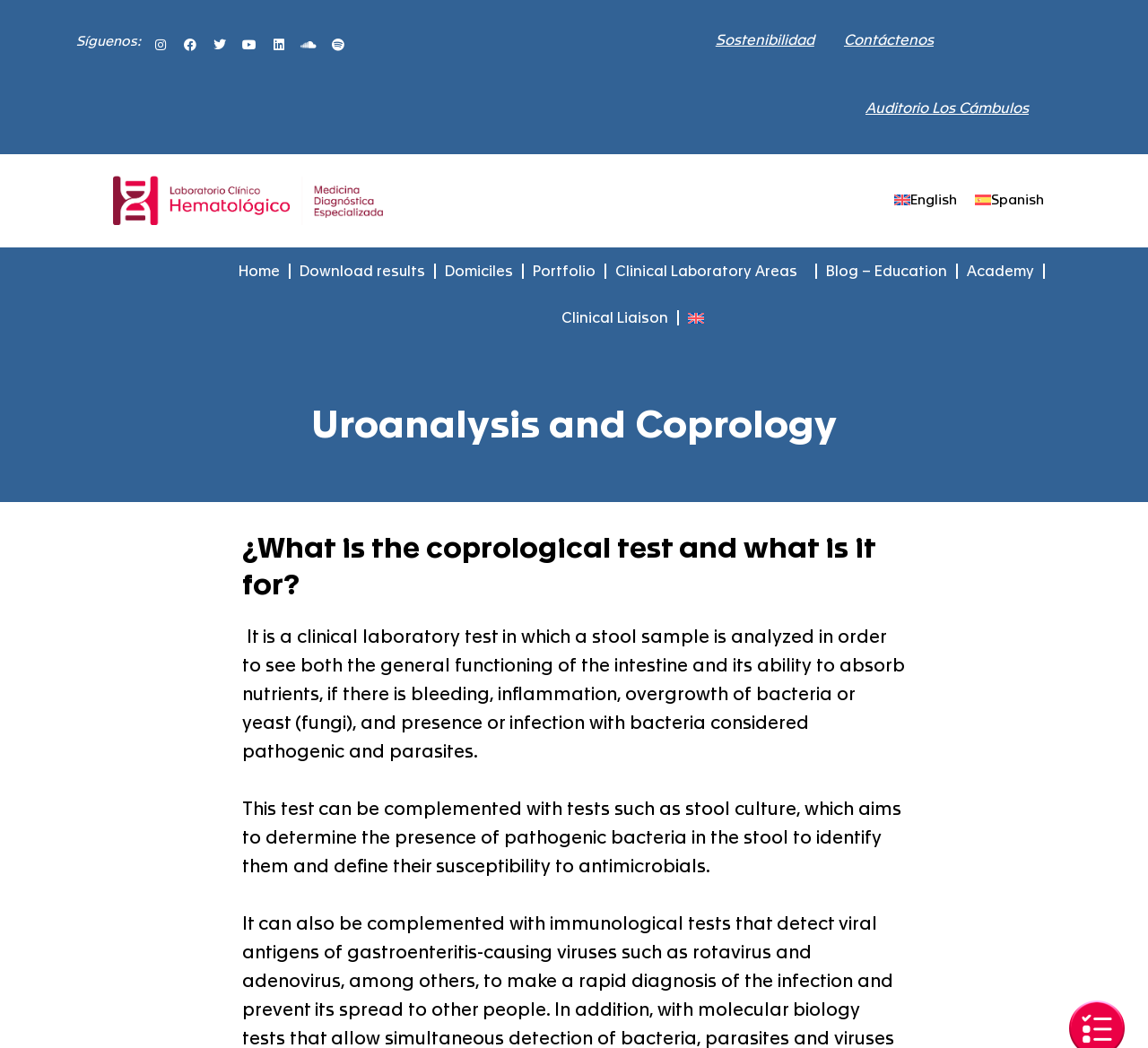Please find the bounding box for the UI component described as follows: "Download results".

[0.253, 0.237, 0.378, 0.281]